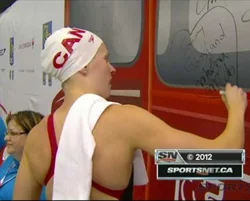What year is implied to be significant in Martha McCabe's career?
Can you give a detailed and elaborate answer to the question?

The presence of the '2012' watermark in the image suggests that this moment was significant in Martha McCabe's career during the competitive swimming season of that year.